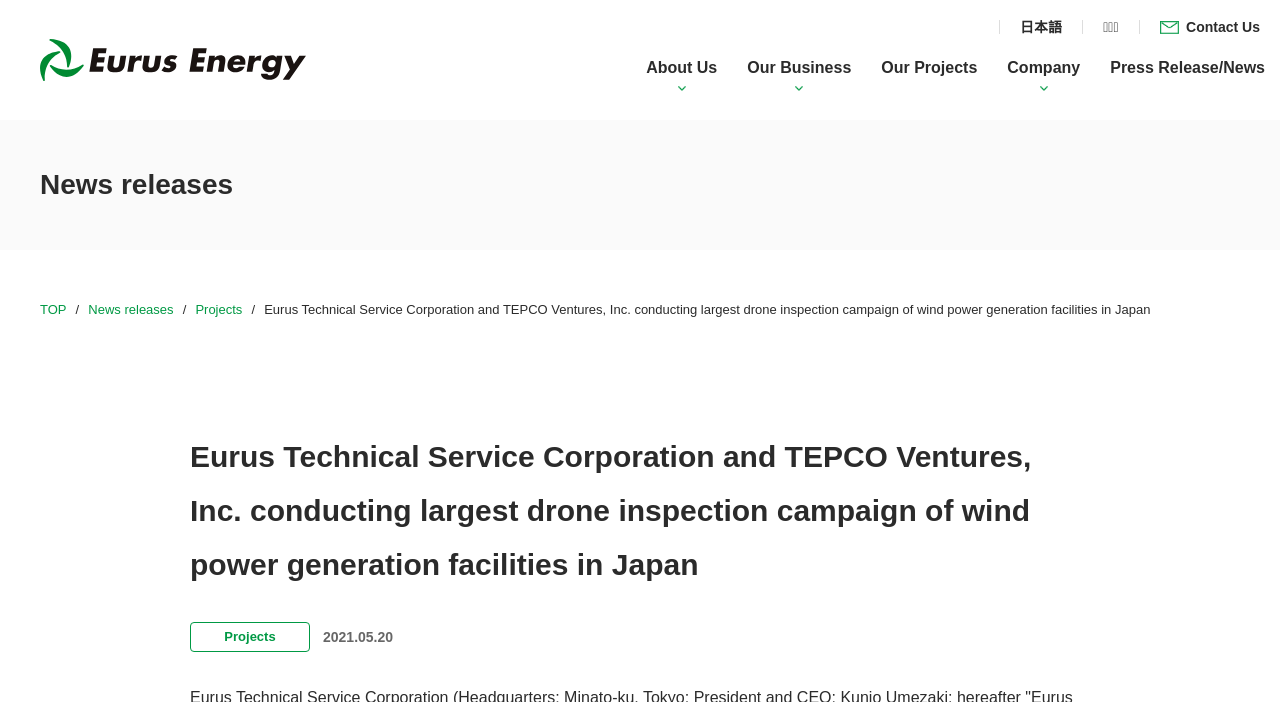Find the bounding box coordinates of the area to click in order to follow the instruction: "Click on the Japanese language option".

[0.797, 0.028, 0.83, 0.048]